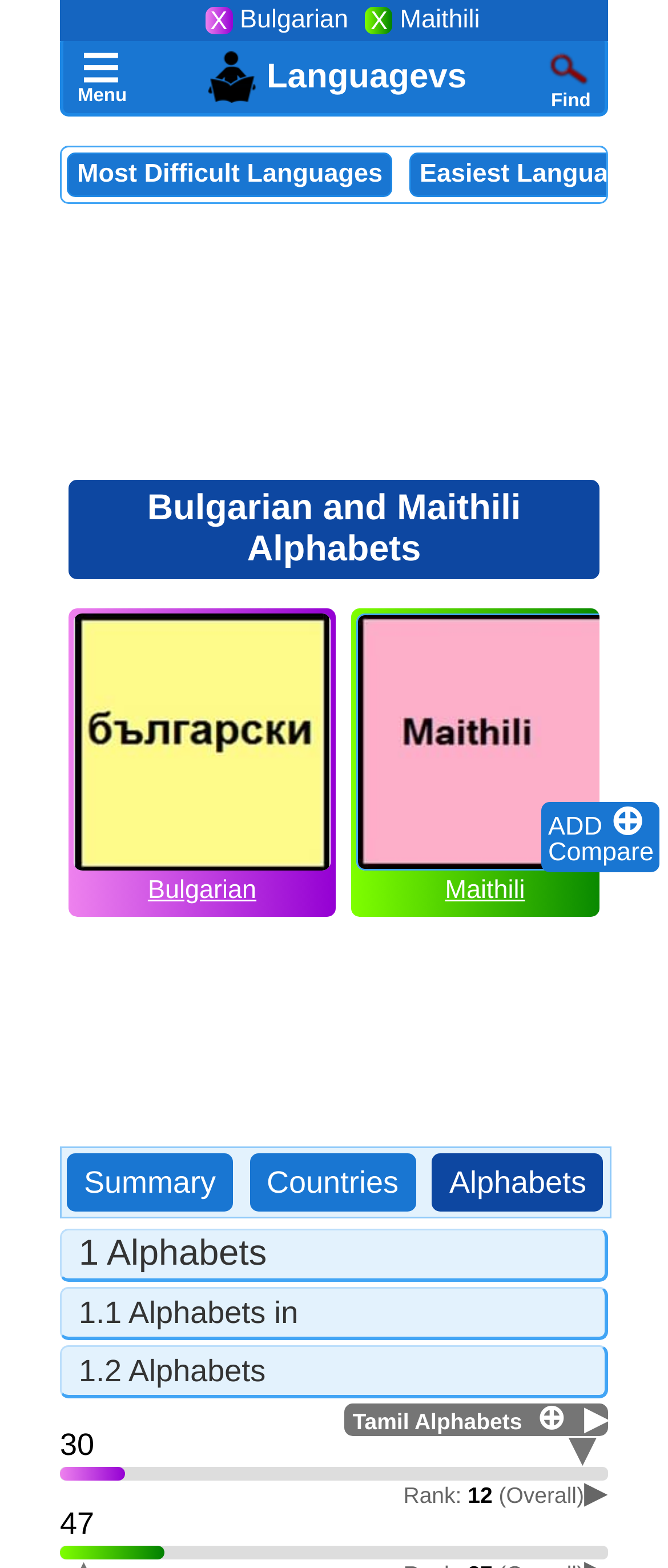What is the text on the top-right corner of the webpage?
Based on the image, provide your answer in one word or phrase.

×